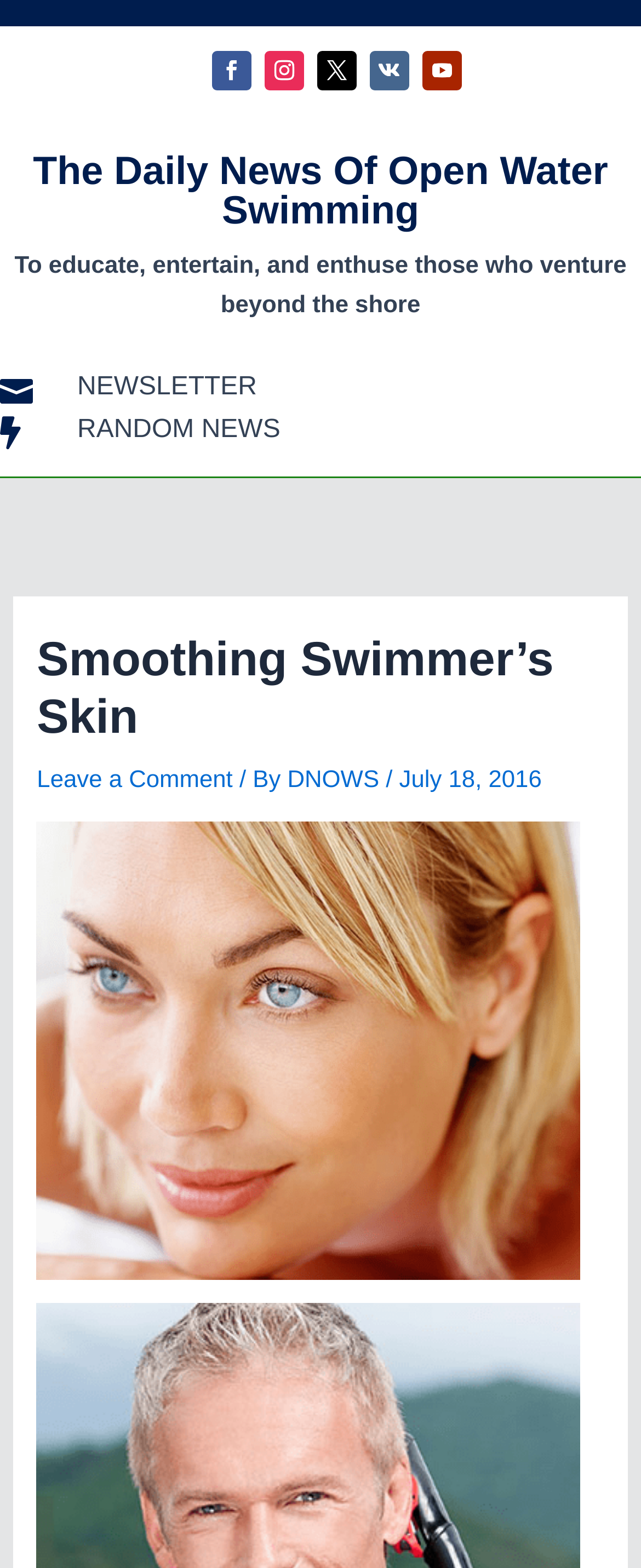Mark the bounding box of the element that matches the following description: "Follow".

[0.331, 0.032, 0.392, 0.058]